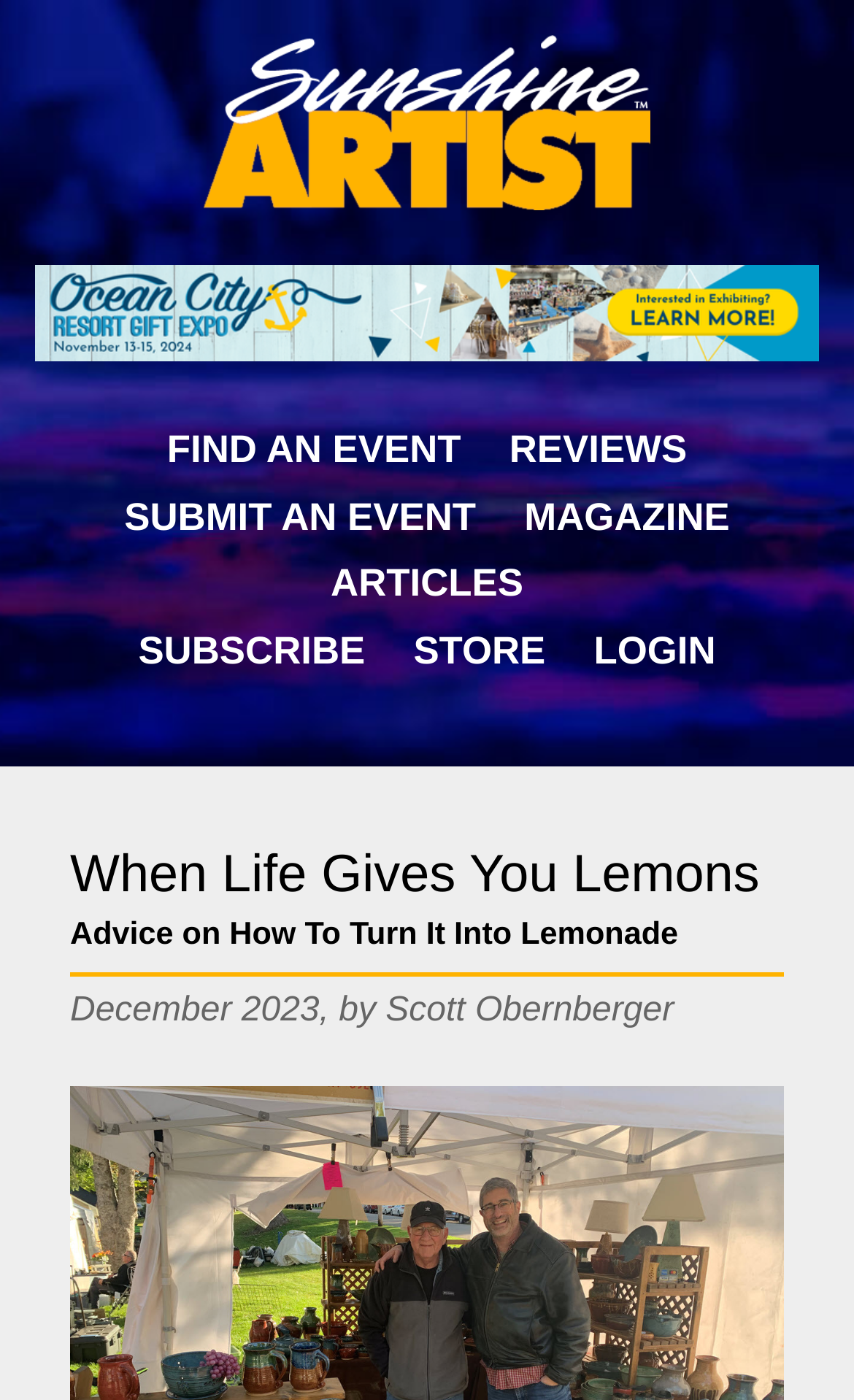Find and extract the text of the primary heading on the webpage.

When Life Gives You Lemons
Advice on How To Turn It Into Lemonade